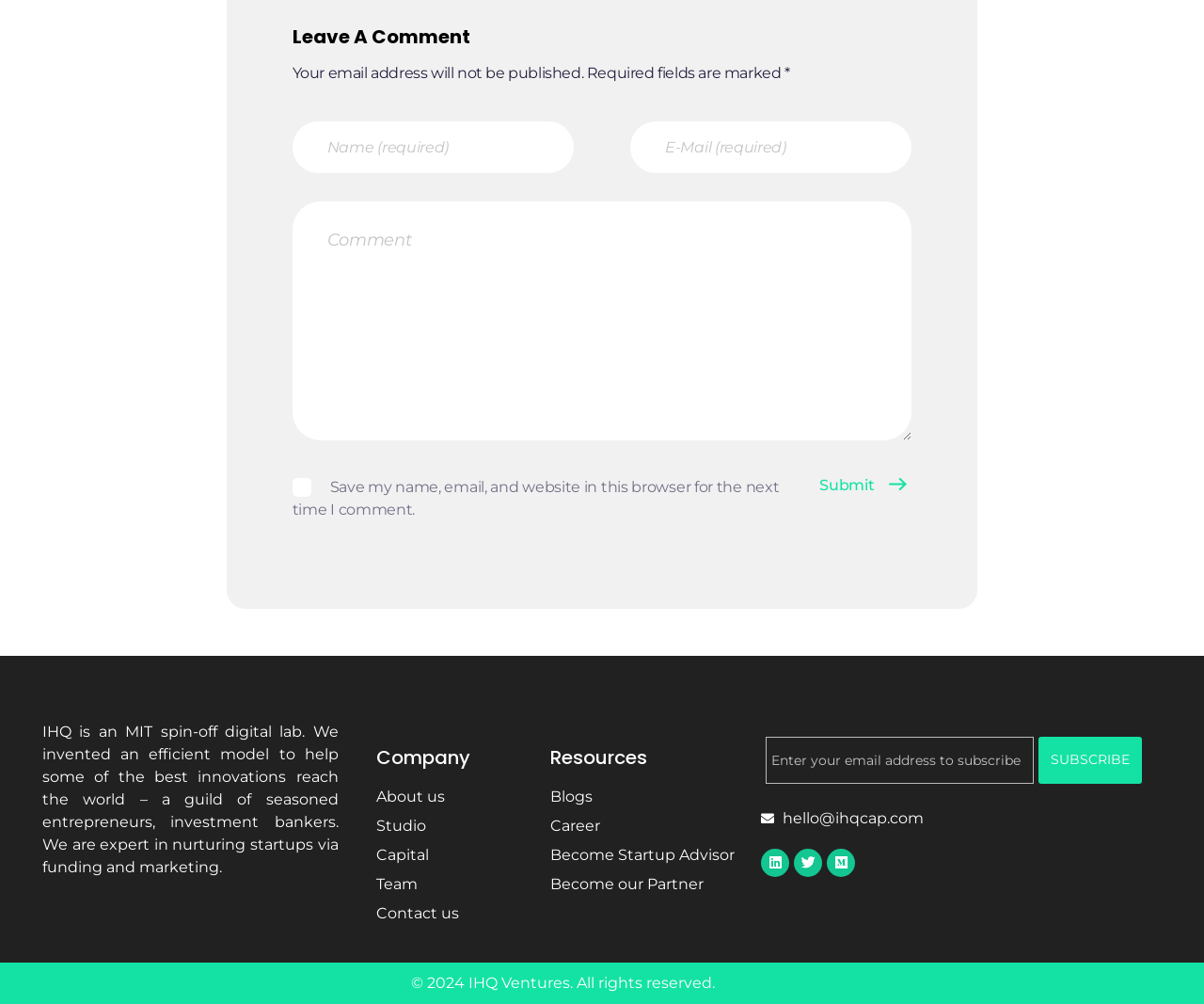Bounding box coordinates should be provided in the format (top-left x, top-left y, bottom-right x, bottom-right y) with all values between 0 and 1. Identify the bounding box for this UI element: Studio

[0.312, 0.811, 0.438, 0.834]